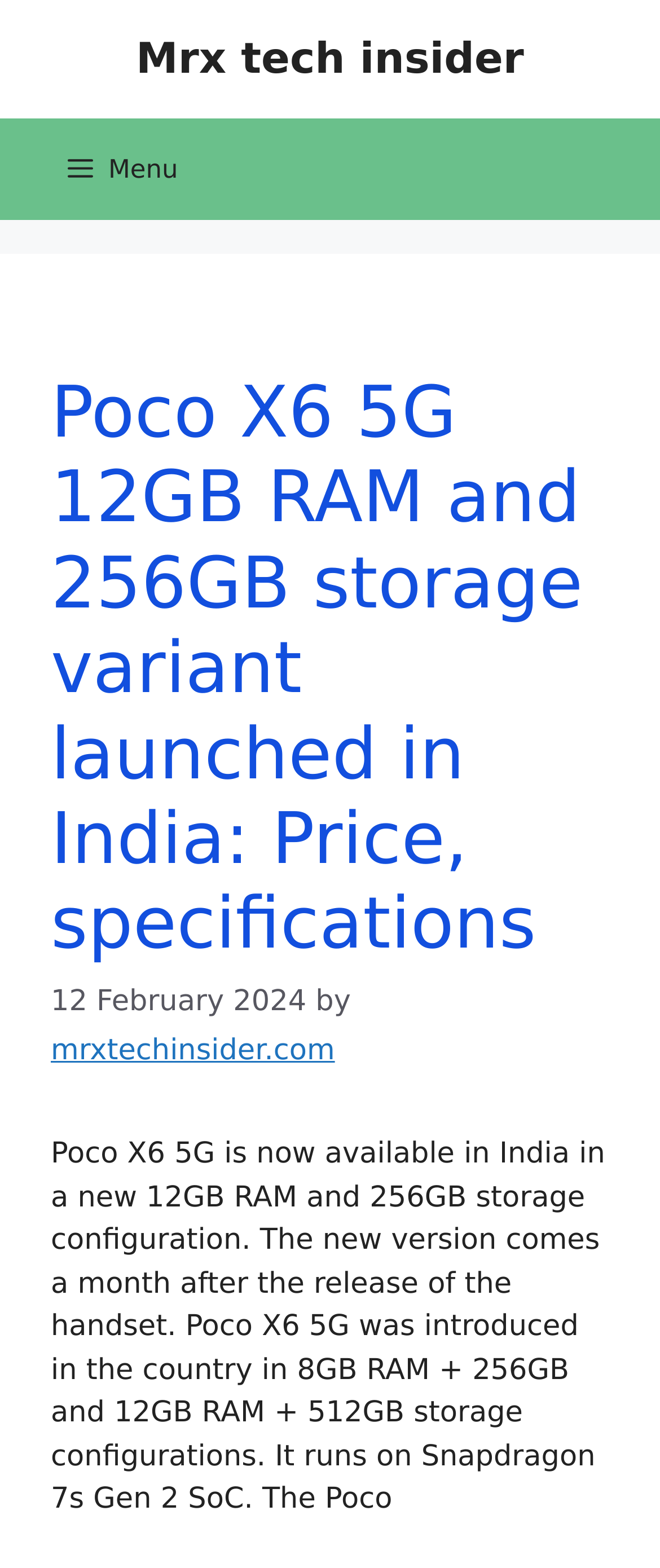What is the date of the article?
Please use the image to provide an in-depth answer to the question.

The question asks about the date of the article. From the webpage content, we can find the answer in the time element '12 February 2024' which indicates the date of the article.